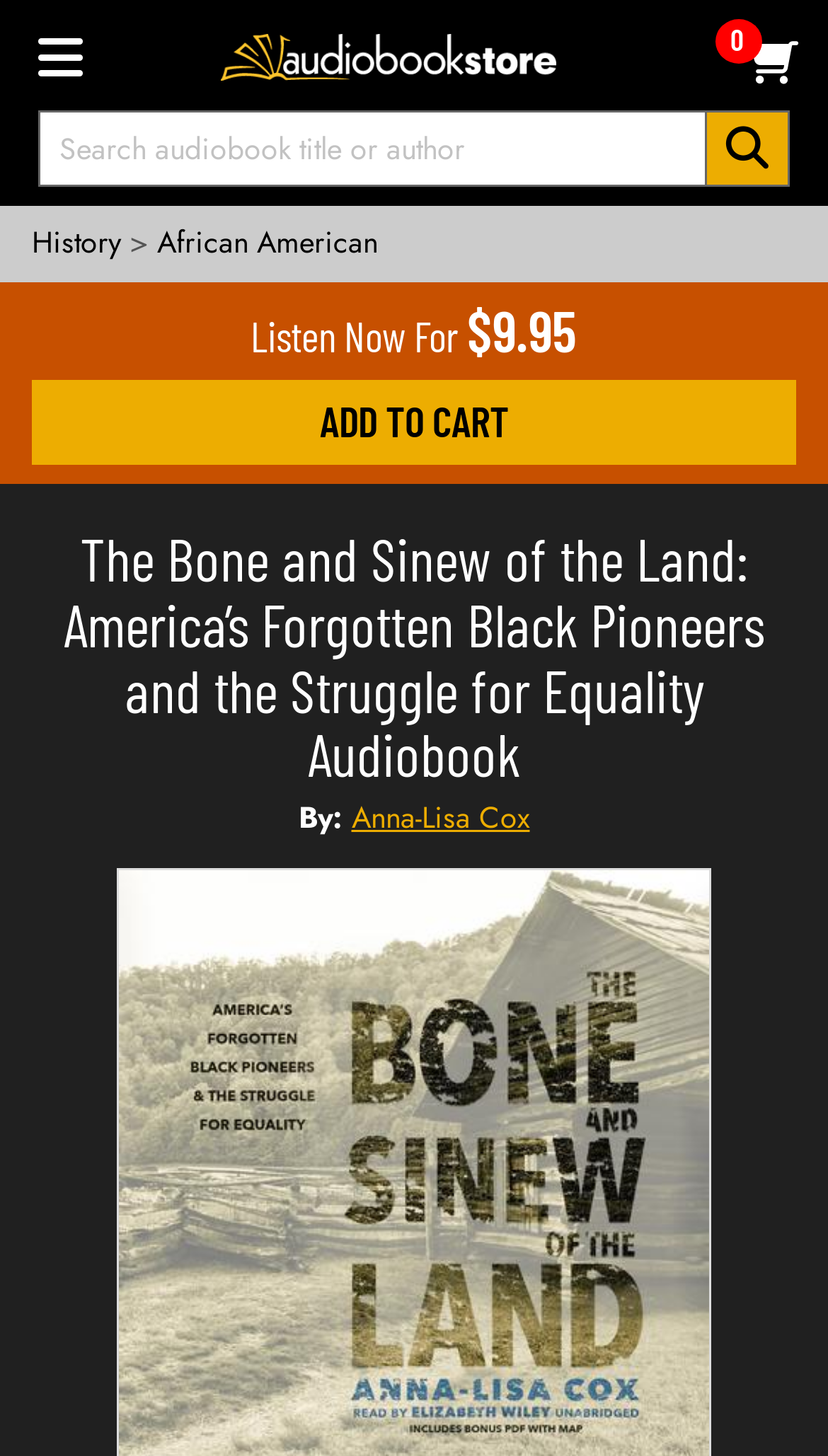Find and extract the text of the primary heading on the webpage.

The Bone and Sinew of the Land: America’s Forgotten Black Pioneers and the Struggle for Equality Audiobook